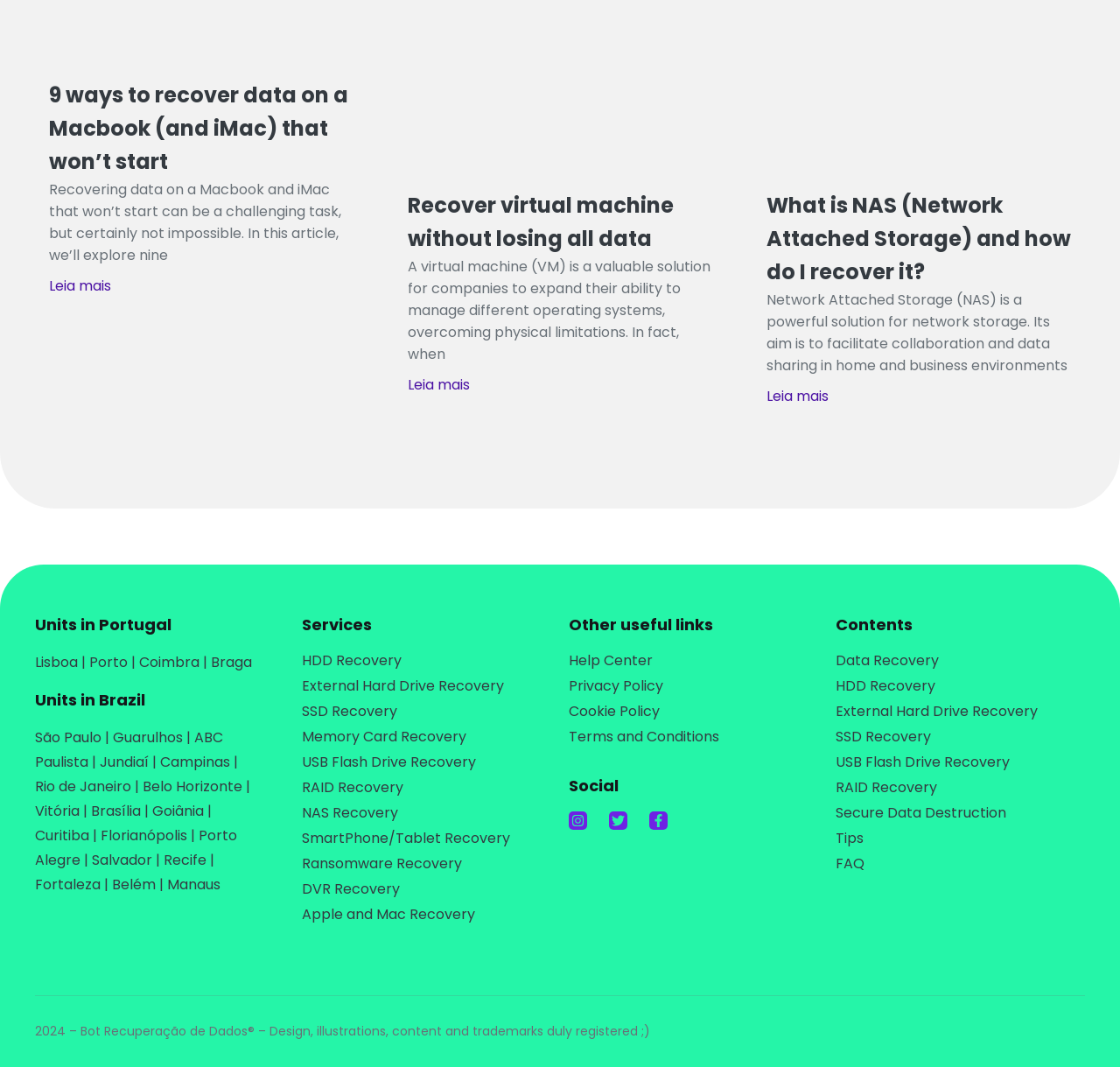Please determine the bounding box coordinates of the area that needs to be clicked to complete this task: 'Click on HDD Recovery'. The coordinates must be four float numbers between 0 and 1, formatted as [left, top, right, bottom].

[0.27, 0.61, 0.492, 0.629]